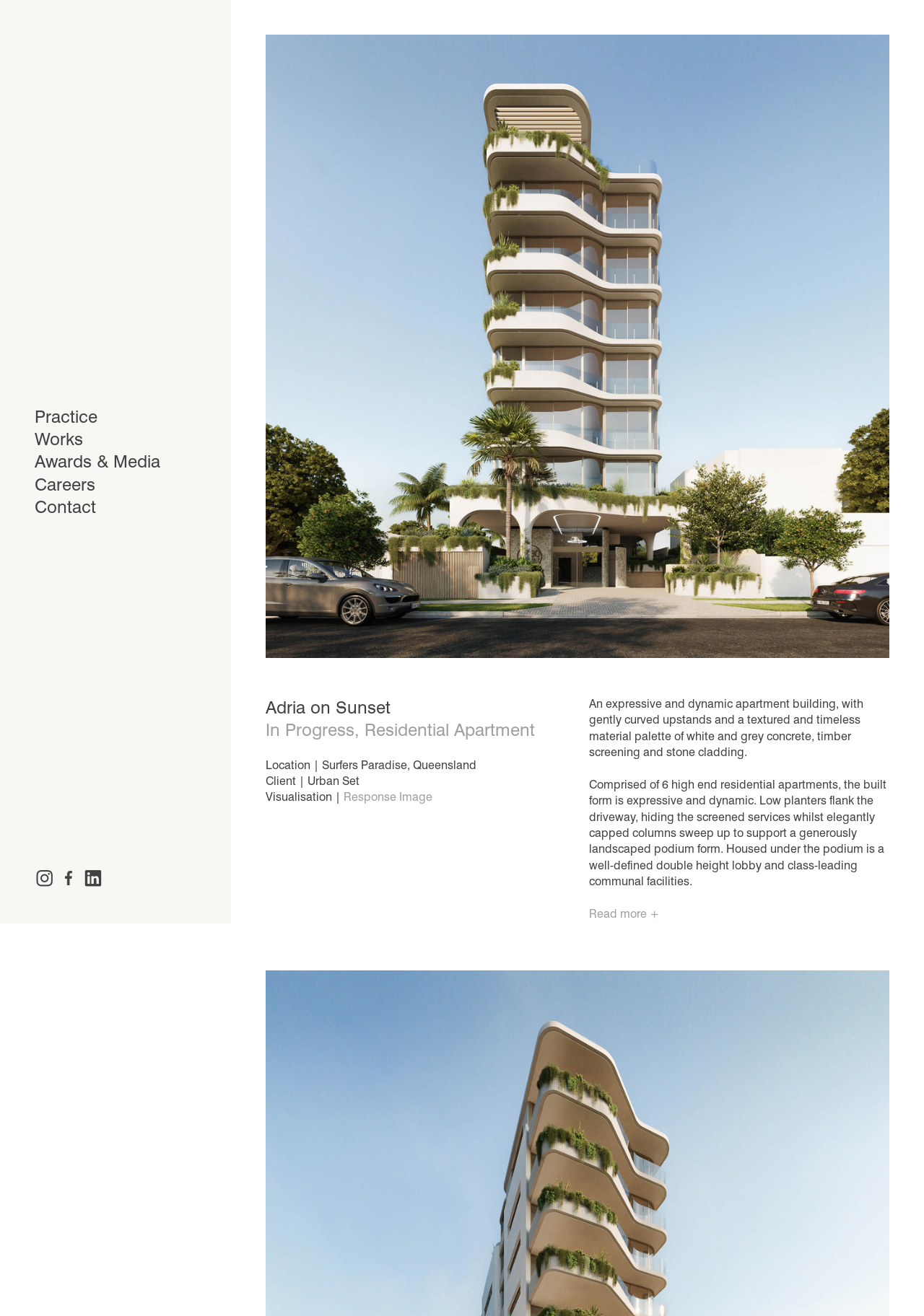Locate the coordinates of the bounding box for the clickable region that fulfills this instruction: "Learn more about Response Image".

[0.372, 0.601, 0.468, 0.611]